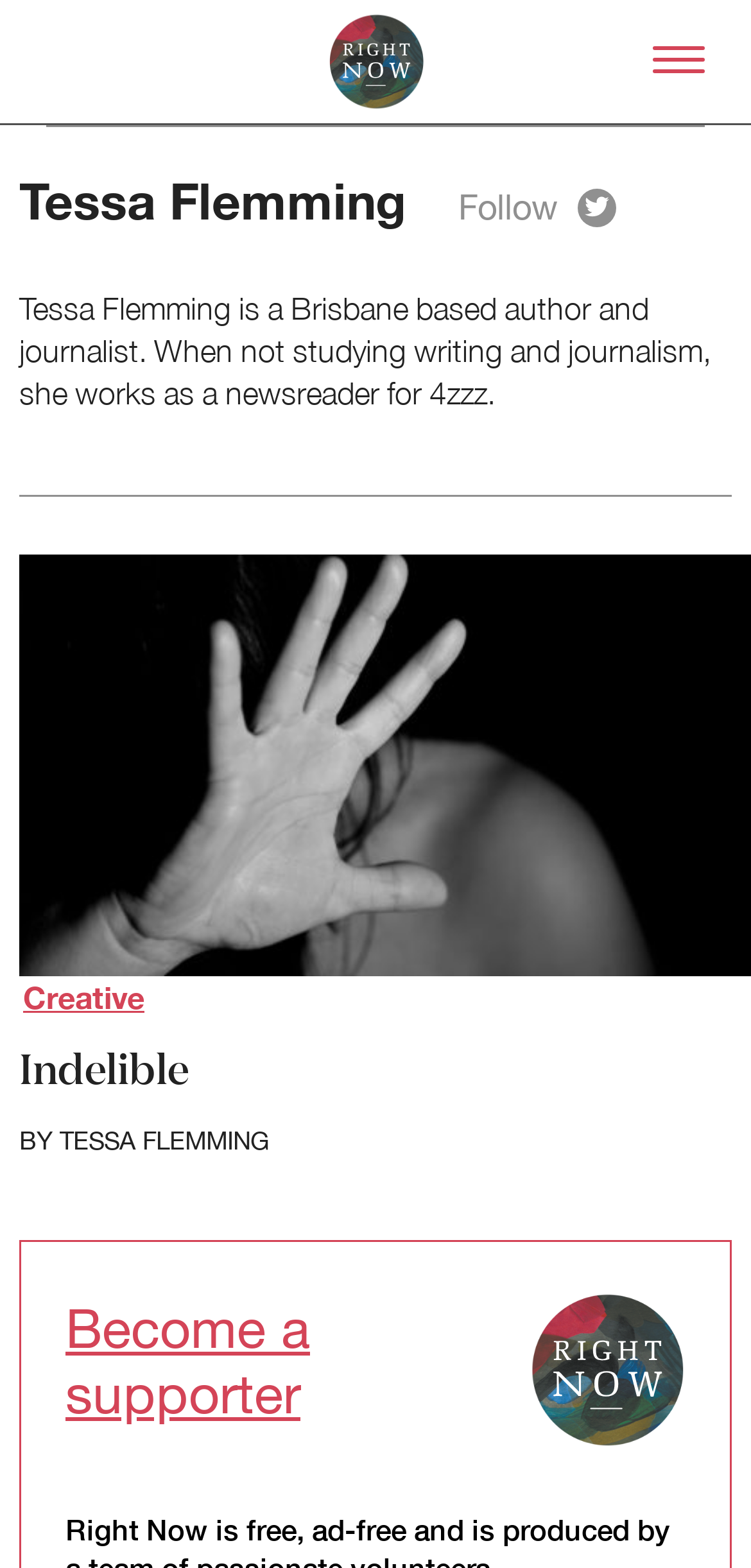Write a detailed summary of the webpage, including text, images, and layout.

The webpage is about Tessa Flemming, a Brisbane-based author and journalist. At the top, there is a header section with a link to "Right Now – Human Rights in Australia" and a navigation menu with links to "About", "First Nations", "Society and Culture", "Law and Policy", and "Climate Change". Below the navigation menu, there is a search bar with a search box and a "Search" button.

On the left side of the page, there is a main menu with links to "About Right Now", "Partnerships", "Team", "Supporters", "Submit", "Volunteer", and "Contact". Below the main menu, there is a section with a heading "Tessa Flemming" and a brief bio that describes her as a Brisbane-based author and journalist who works as a newsreader for 4zzz.

The main content of the page is an article with a link to "Creative" and a sub-link to "Indelible". The article has a "BY" label followed by a link to "TESSA FLEMMING". At the bottom of the page, there is a call-to-action section with a heading "Become a supporter" and an image. There are also several links to social media profiles, including "Follow" and "Donate".